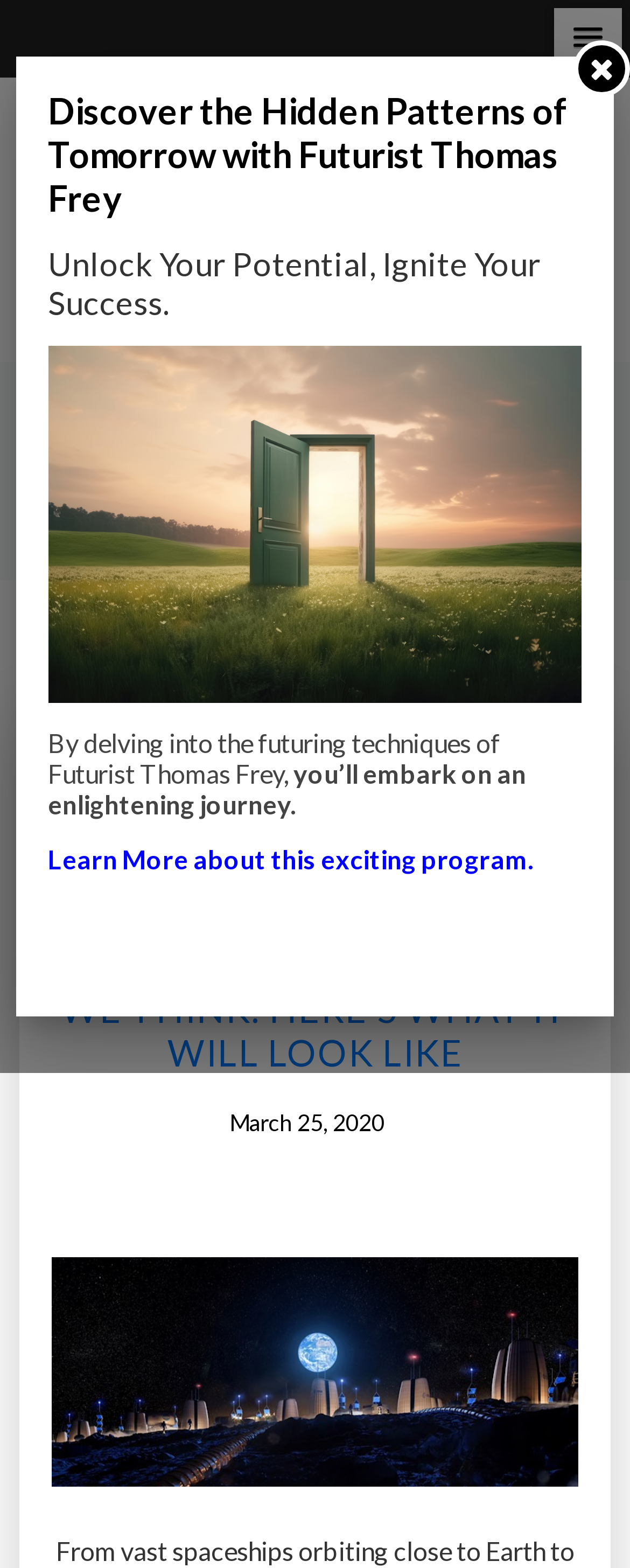Answer the question in a single word or phrase:
What is the name of the company mentioned in the article?

SpaceX